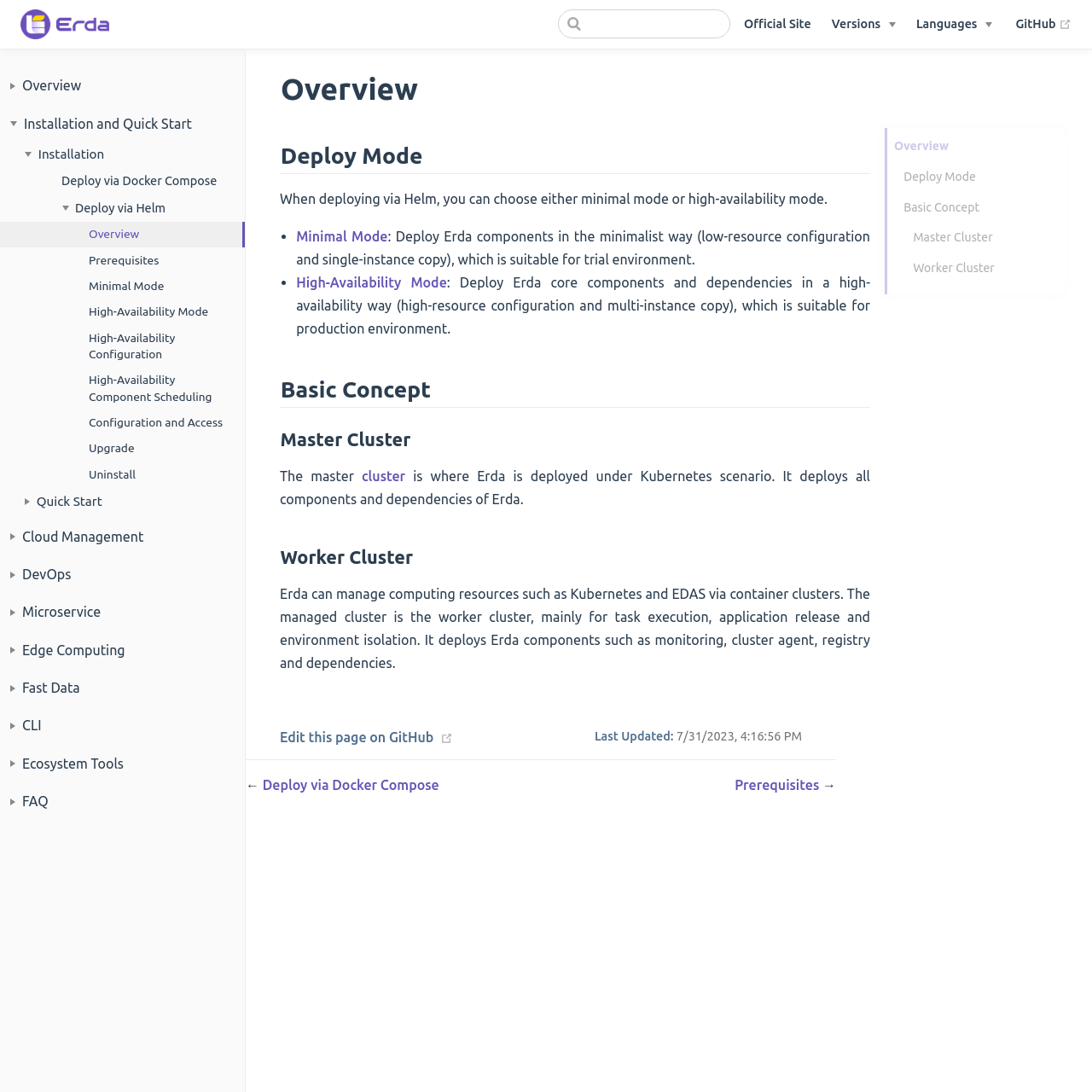What is the purpose of the worker cluster?
Give a thorough and detailed response to the question.

According to the 'Worker Cluster' section, the worker cluster is mainly used for task execution, application release, and environment isolation. It deploys Erda components such as monitoring, cluster agent, registry, and dependencies.